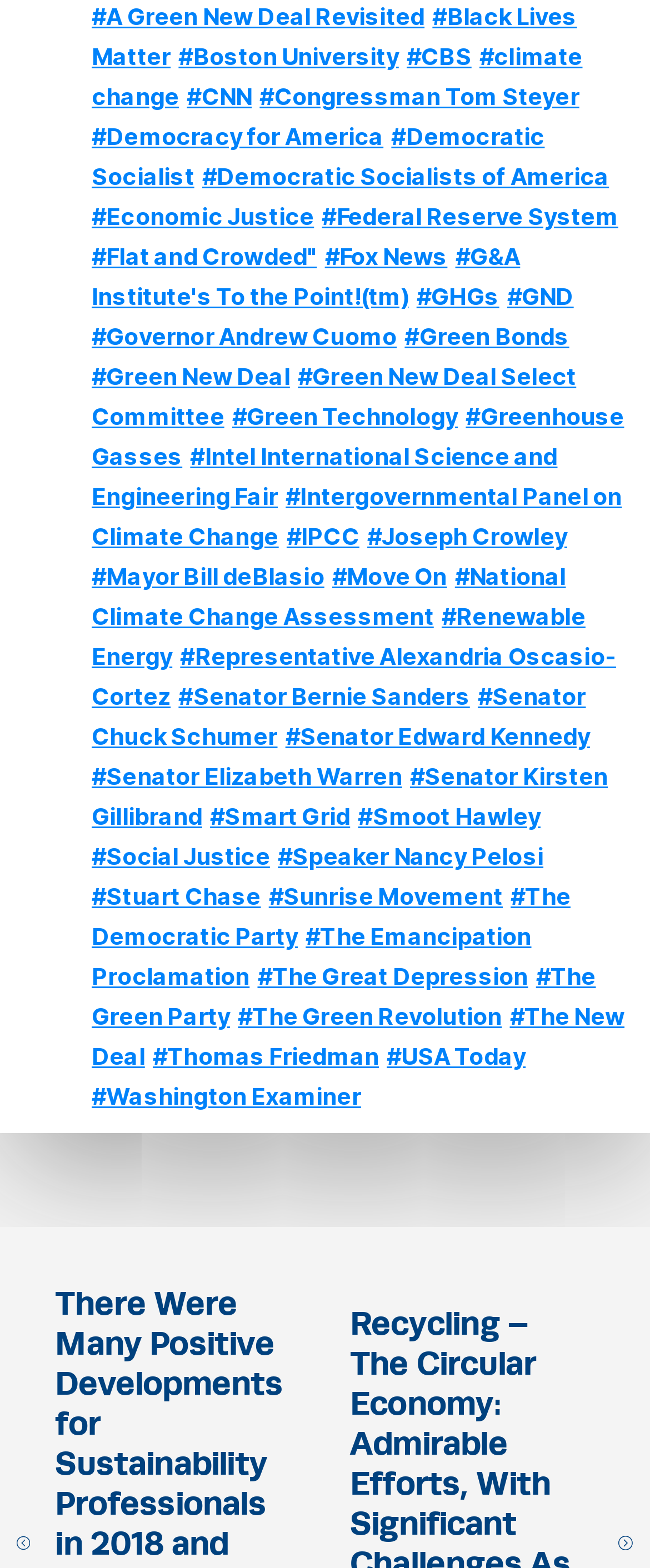Locate the bounding box coordinates of the area where you should click to accomplish the instruction: "Get news from CBS".

[0.626, 0.027, 0.725, 0.045]